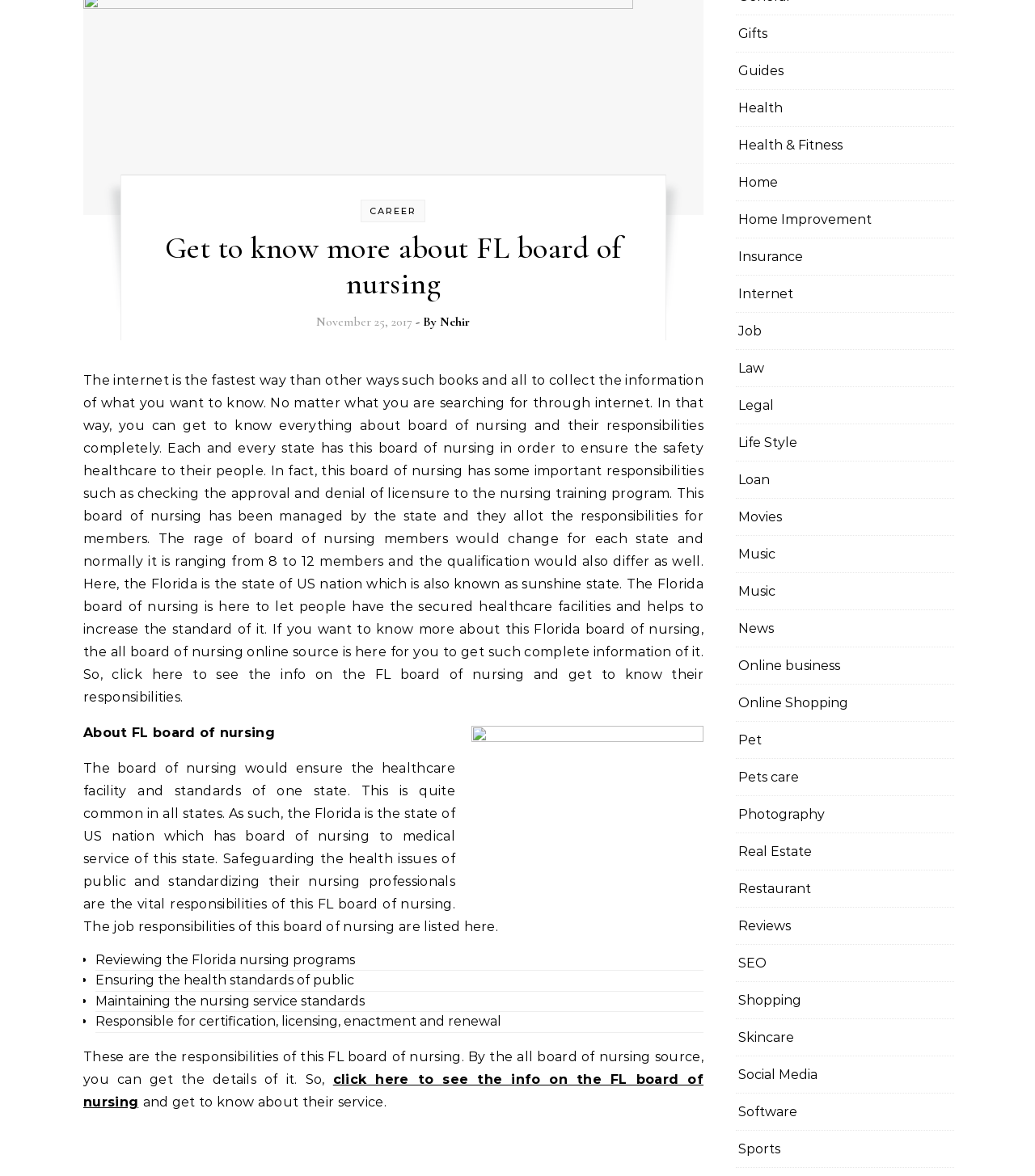How many members are in the FL board of nursing?
Based on the content of the image, thoroughly explain and answer the question.

The number of members in the FL board of nursing ranges from 8 to 12, as mentioned in the text 'The rage of board of nursing members would change for each state and normally it is ranging from 8 to 12 members'.